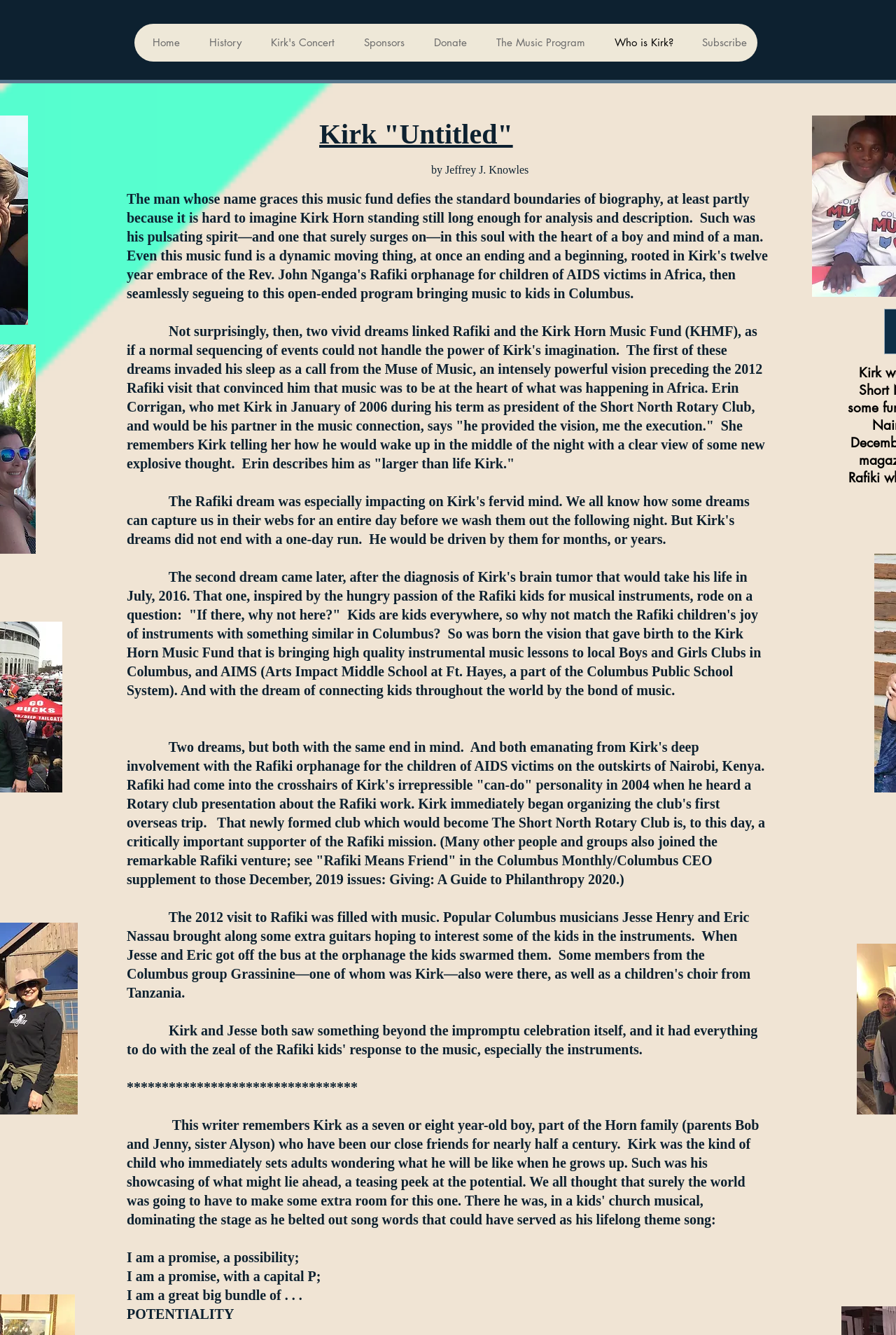Respond with a single word or phrase for the following question: 
What is the purpose of the Kirk Horn Music Fund?

To bring high quality instrumental music lessons